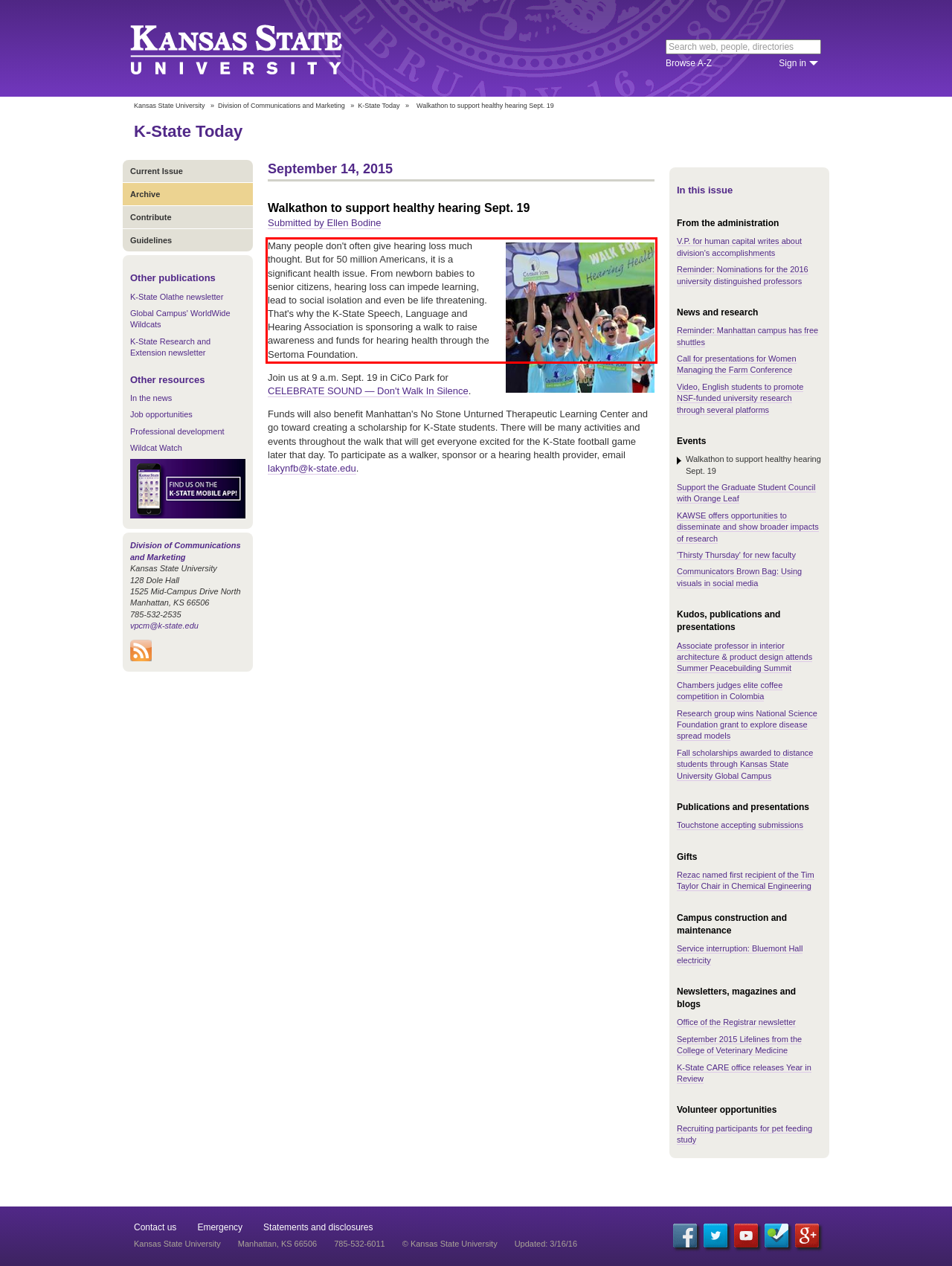Using the webpage screenshot, recognize and capture the text within the red bounding box.

Many people don't often give hearing loss much thought. But for 50 million Americans, it is a significant health issue. From newborn babies to senior citizens, hearing loss can impede learning, lead to social isolation and even be life threatening. That's why the K-State Speech, Language and Hearing Association is sponsoring a walk to raise awareness and funds for hearing health through the Sertoma Foundation.